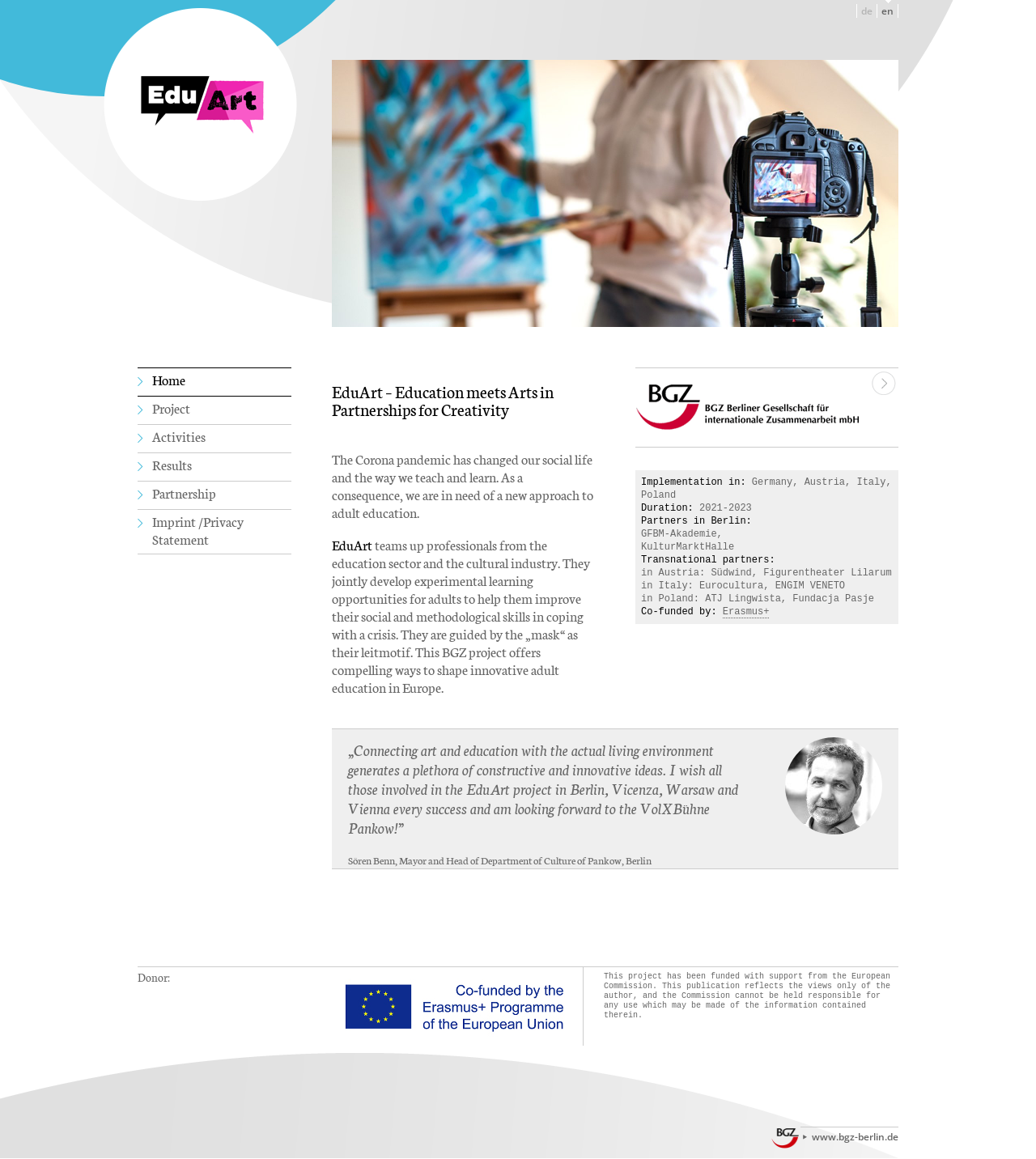What is the duration of the project?
Please respond to the question with as much detail as possible.

The duration of the project is mentioned in the StaticText 'Duration: 2021-2023'.